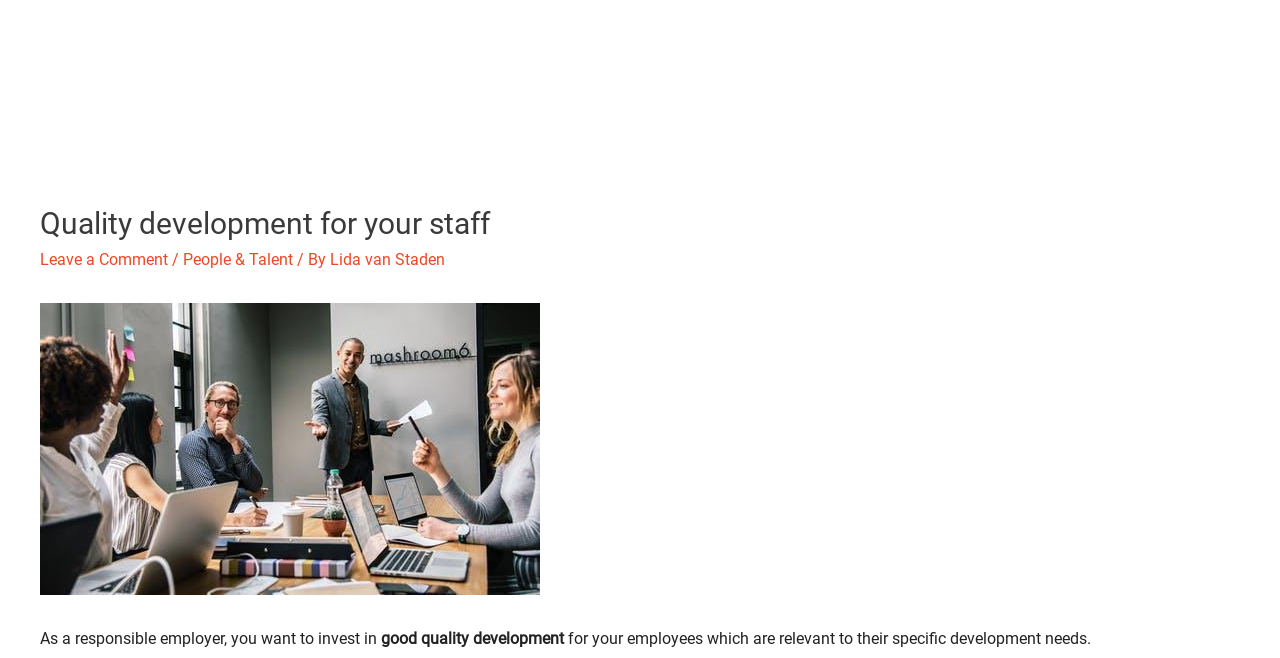What is the name of the company?
Look at the image and respond with a one-word or short-phrase answer.

Grovation